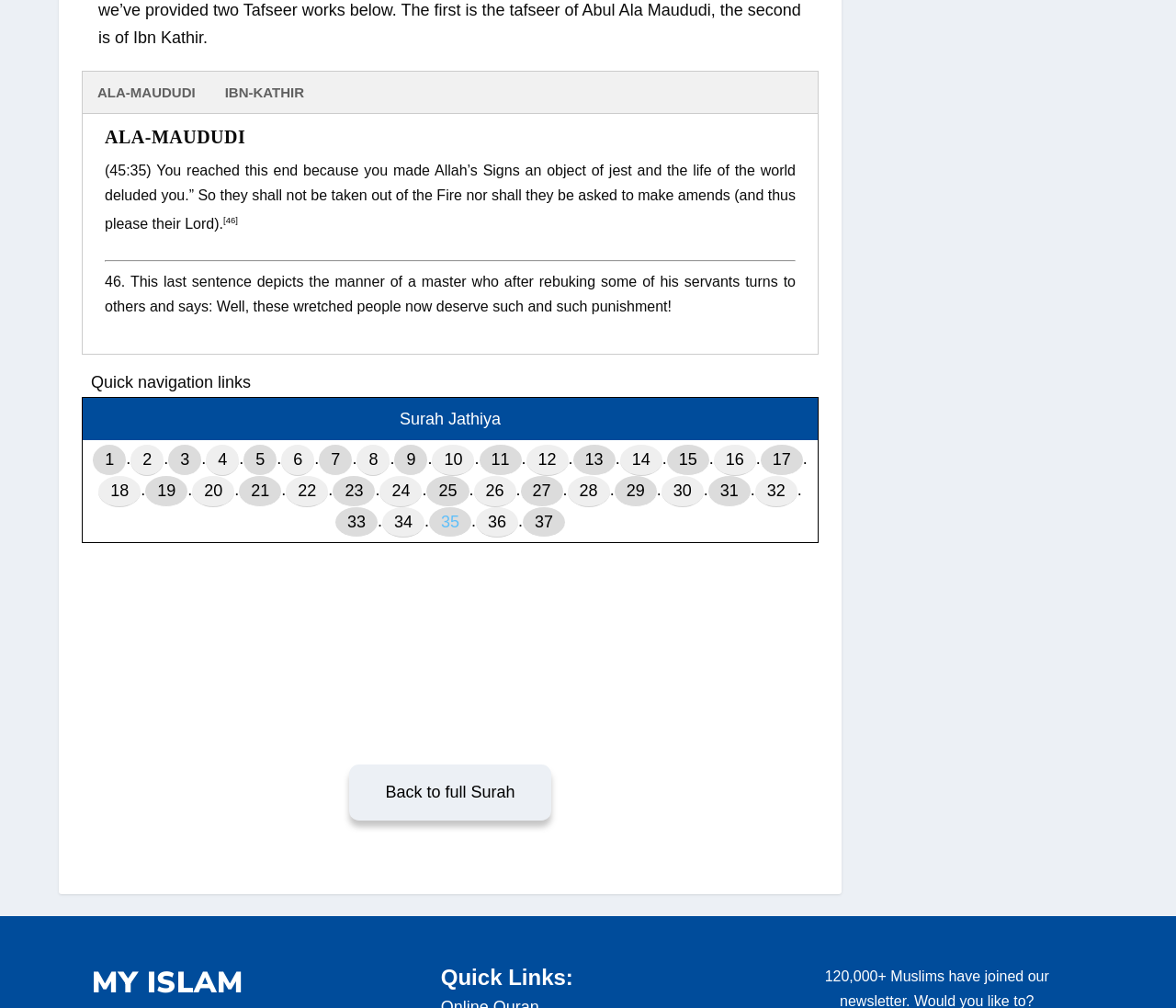Please provide a detailed answer to the question below based on the screenshot: 
How many links are there for navigating to different ayats?

There are 37 links for navigating to different ayats, which can be found in the range of coordinates [0.079, 0.442, 0.643, 0.472] and [0.084, 0.472, 0.483, 0.503].